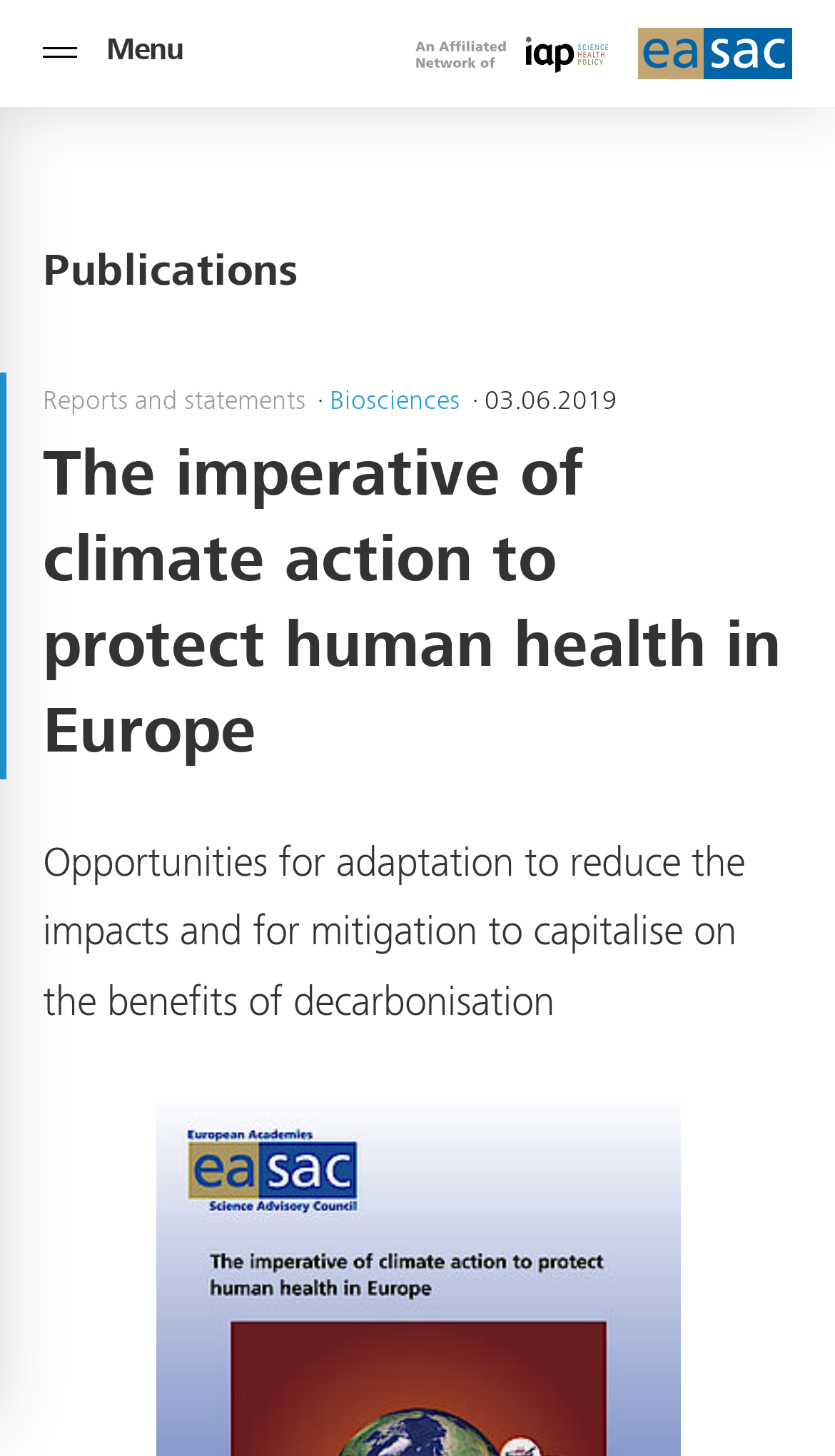How many categories are listed under 'Publications'?
From the details in the image, provide a complete and detailed answer to the question.

I found the answer by looking at the section 'Publications' which has two categories listed: 'Reports and statements' and 'Biosciences'.